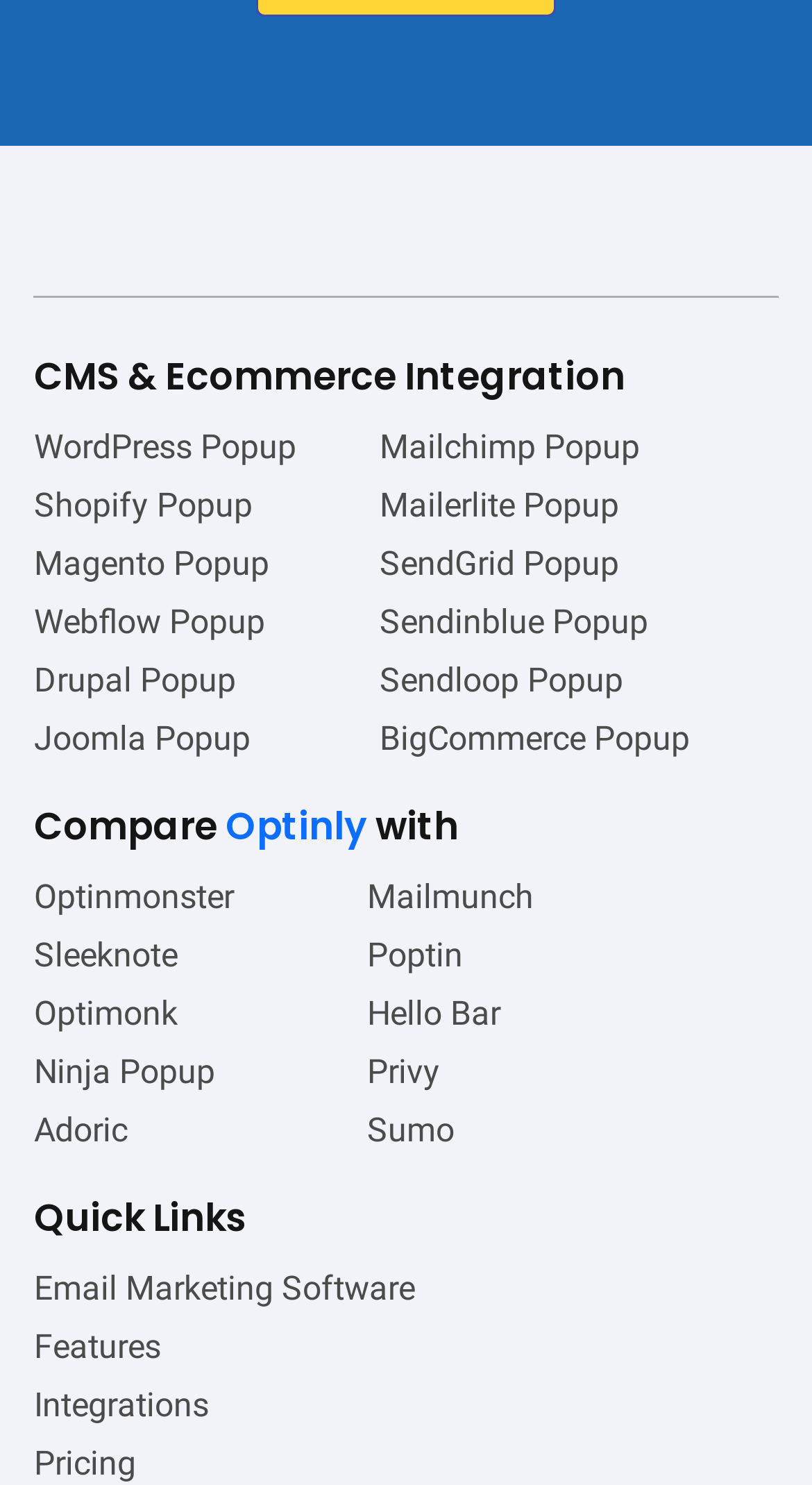Please identify the bounding box coordinates of the element's region that needs to be clicked to fulfill the following instruction: "Go to Email Marketing Software". The bounding box coordinates should consist of four float numbers between 0 and 1, i.e., [left, top, right, bottom].

[0.042, 0.851, 0.511, 0.885]